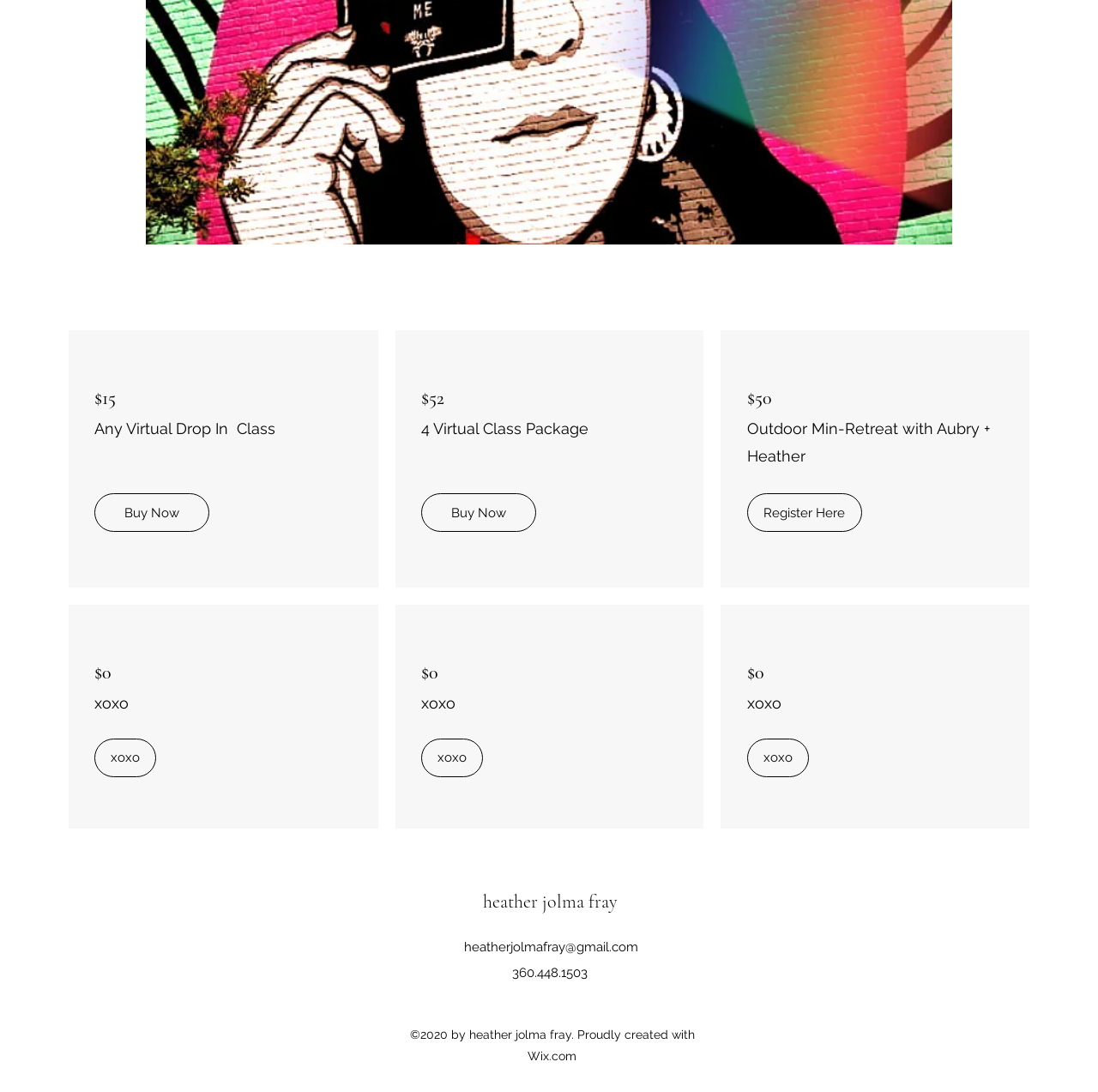How many virtual class packages are available?
Provide a detailed answer to the question using information from the image.

There are two virtual class packages available, which can be inferred from the presence of two 'Buy Now' links with different prices, one for '$15' and one for '$52'.